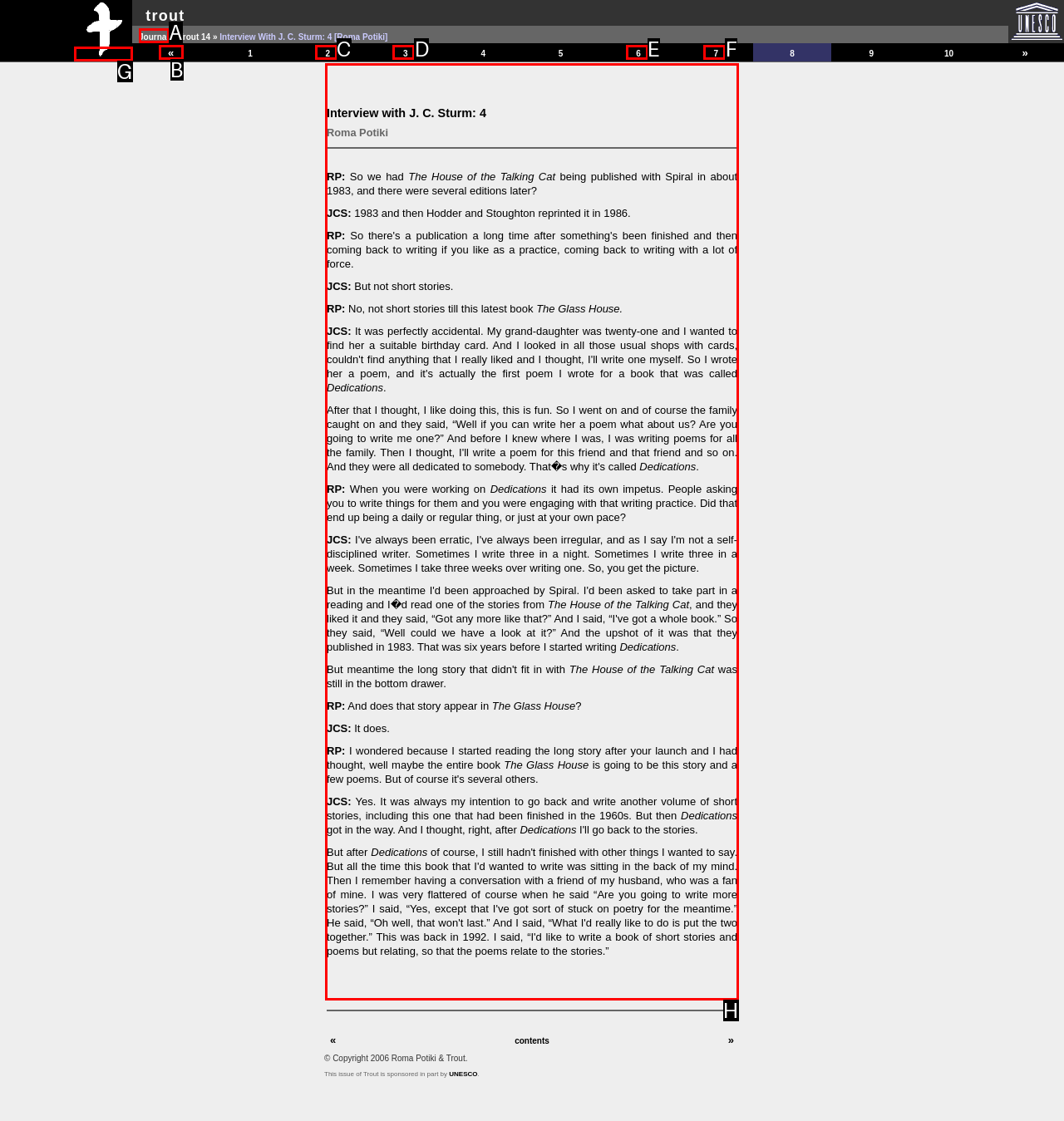Identify the correct HTML element to click to accomplish this task: Read the interview with J. C. Sturm: 4
Respond with the letter corresponding to the correct choice.

H